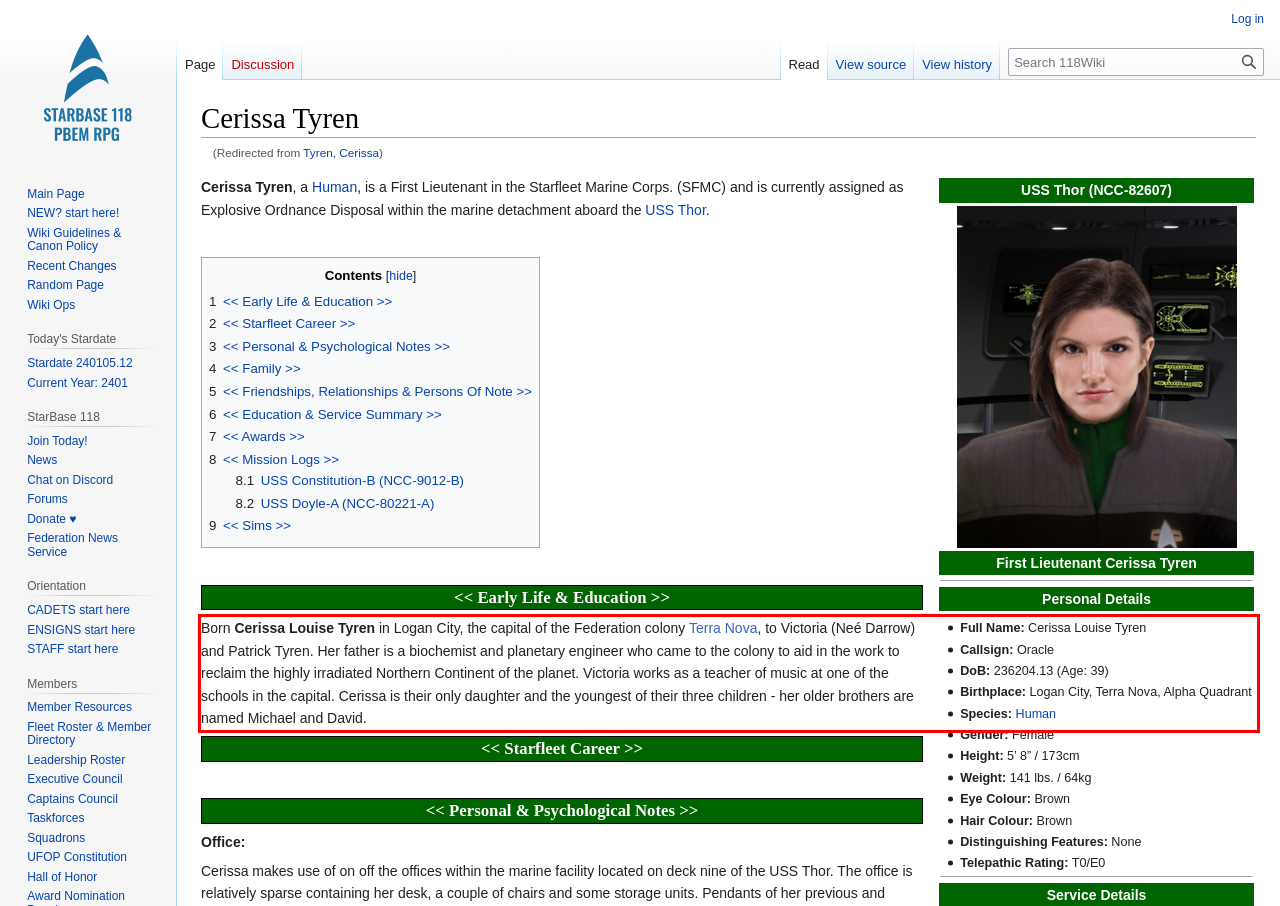From the given screenshot of a webpage, identify the red bounding box and extract the text content within it.

Born Cerissa Louise Tyren in Logan City, the capital of the Federation colony Terra Nova, to Victoria (Neé Darrow) and Patrick Tyren. Her father is a biochemist and planetary engineer who came to the colony to aid in the work to reclaim the highly irradiated Northern Continent of the planet. Victoria works as a teacher of music at one of the schools in the capital. Cerissa is their only daughter and the youngest of their three children - her older brothers are named Michael and David.